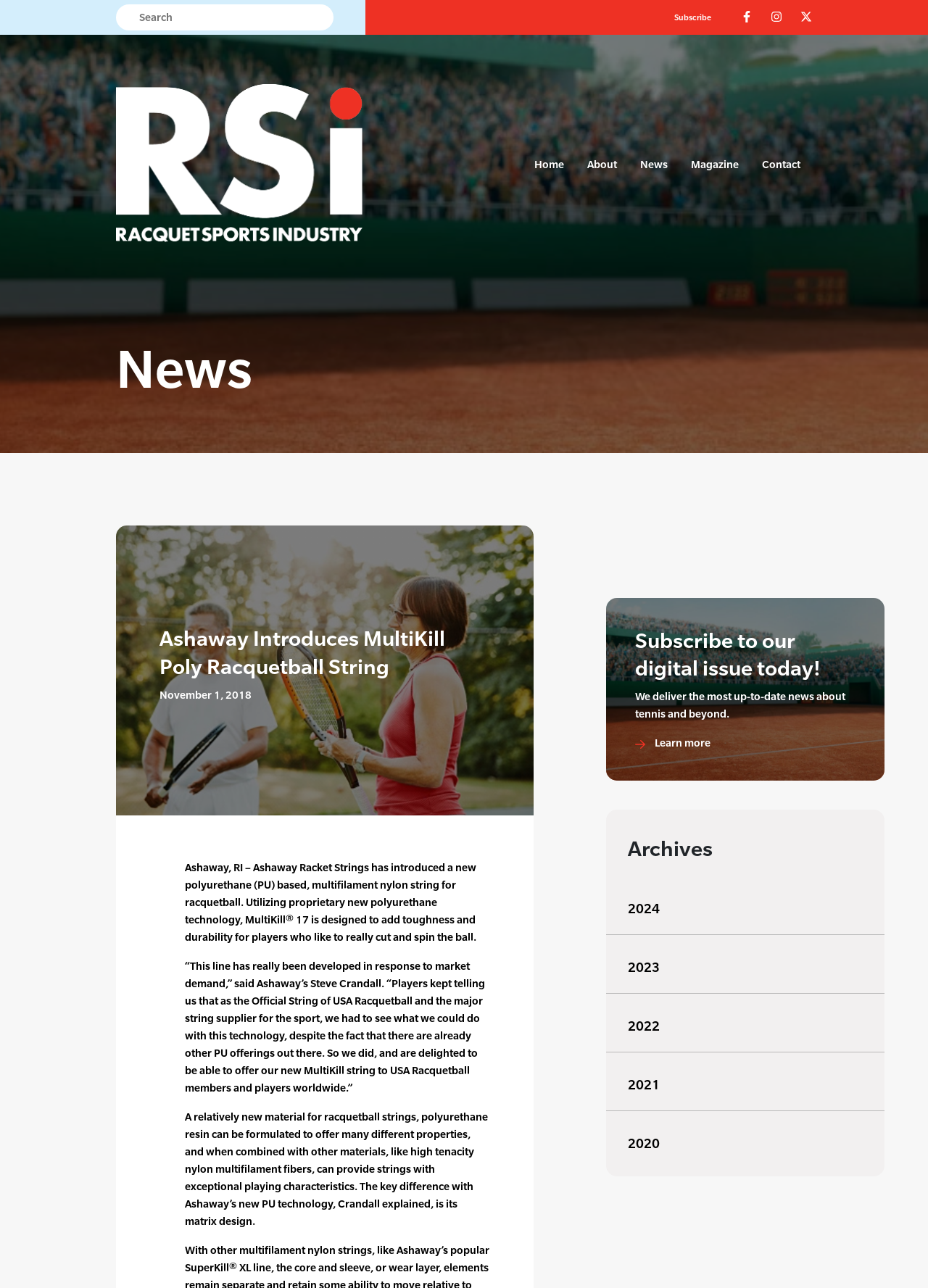Please mark the clickable region by giving the bounding box coordinates needed to complete this instruction: "View archives from 2024".

[0.677, 0.699, 0.711, 0.711]